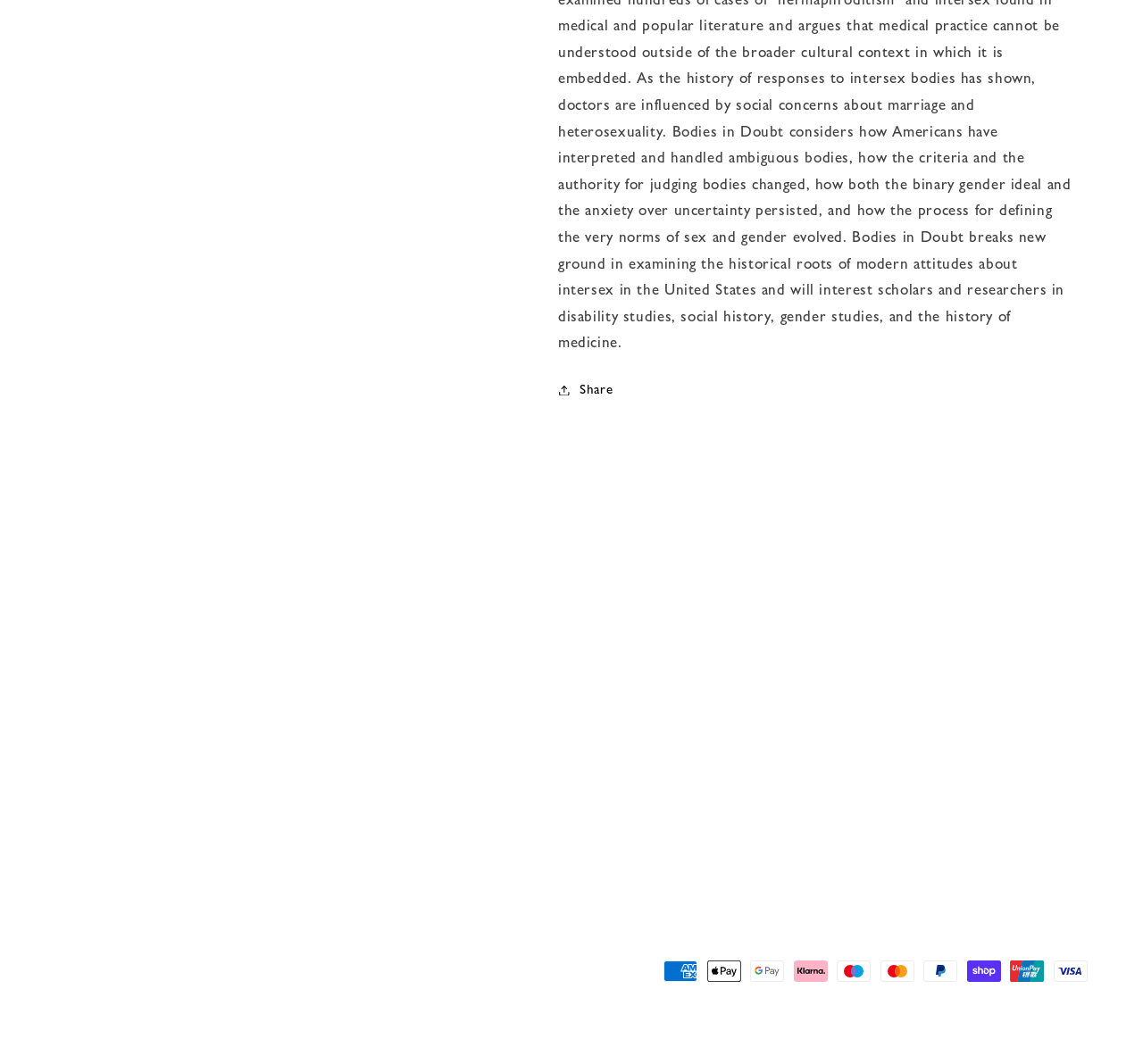Bounding box coordinates should be provided in the format (top-left x, top-left y, bottom-right x, bottom-right y) with all values between 0 and 1. Identify the bounding box for this UI element: GDPR

[0.481, 0.673, 0.519, 0.691]